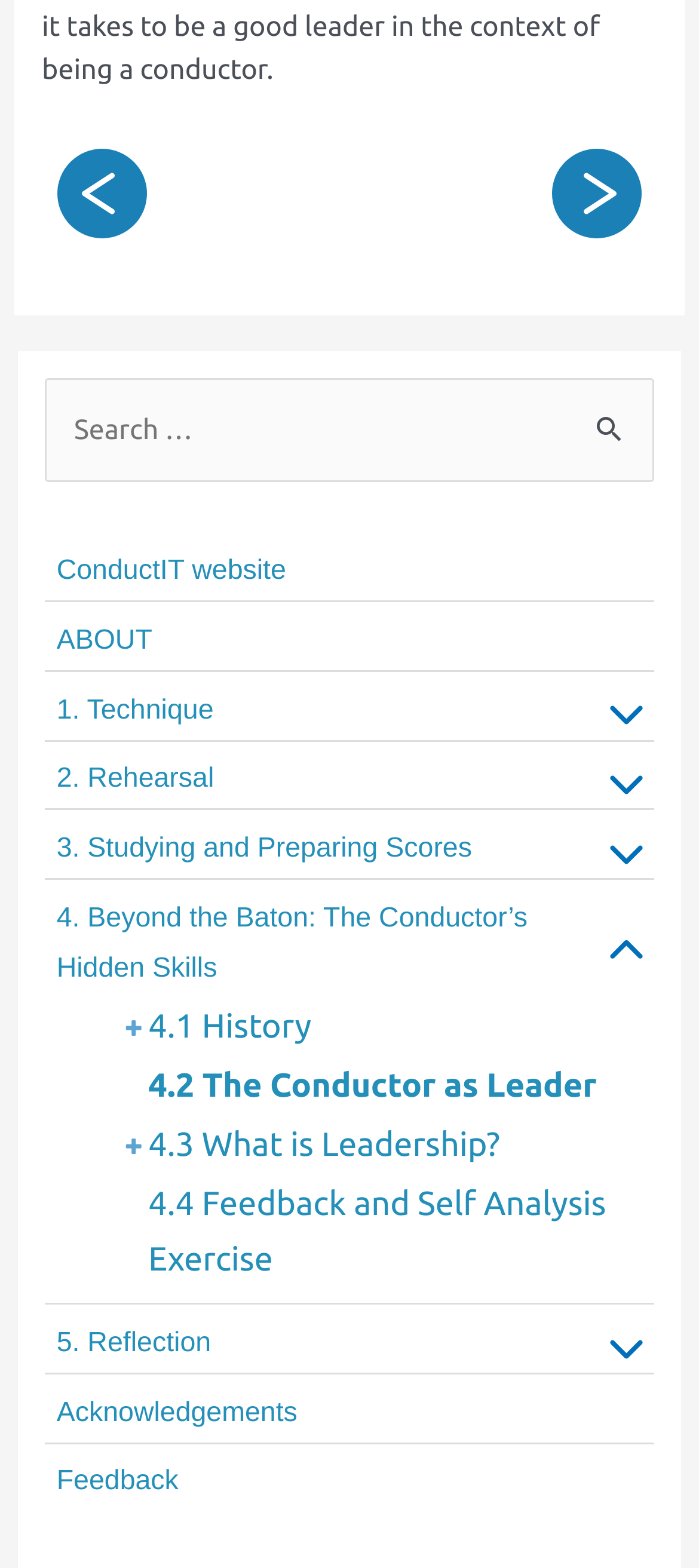Provide the bounding box coordinates of the section that needs to be clicked to accomplish the following instruction: "Visit ConductIT website."

[0.081, 0.355, 0.409, 0.374]